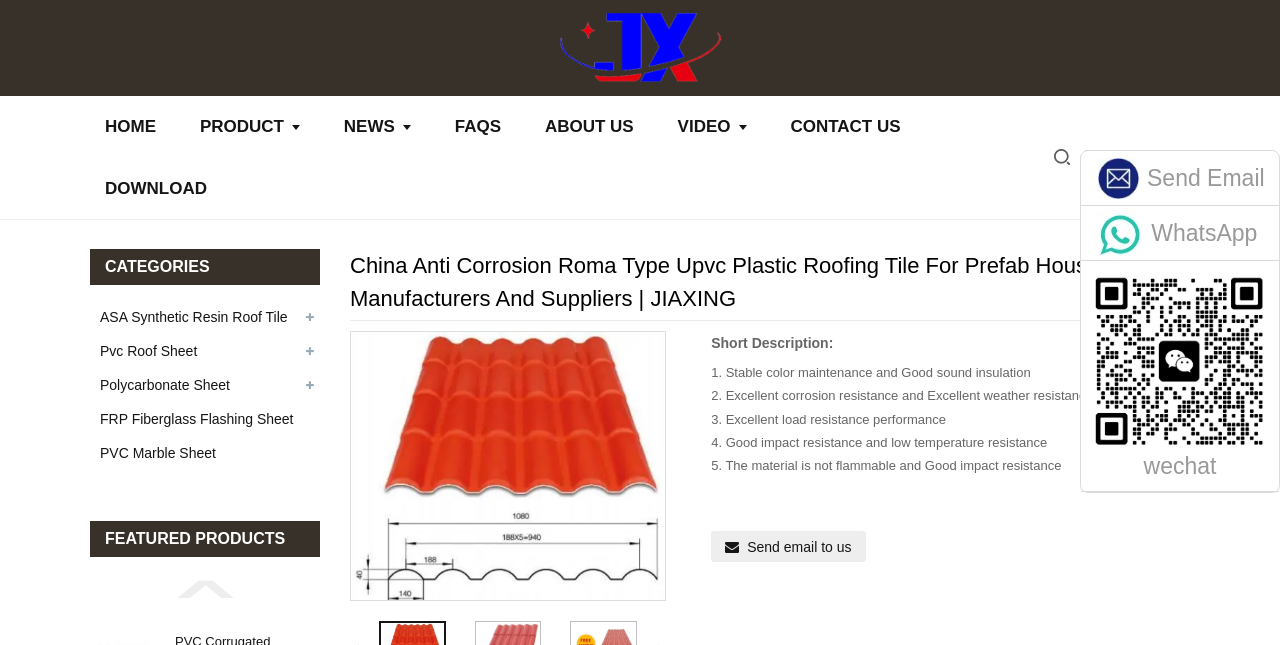What is the purpose of the link 'Send email to us'?
Based on the visual details in the image, please answer the question thoroughly.

The link 'Send email to us' is likely used to contact the supplier or manufacturer of the Roma type UPVC roof sheet, allowing customers to send emails to inquire about the product or place orders.